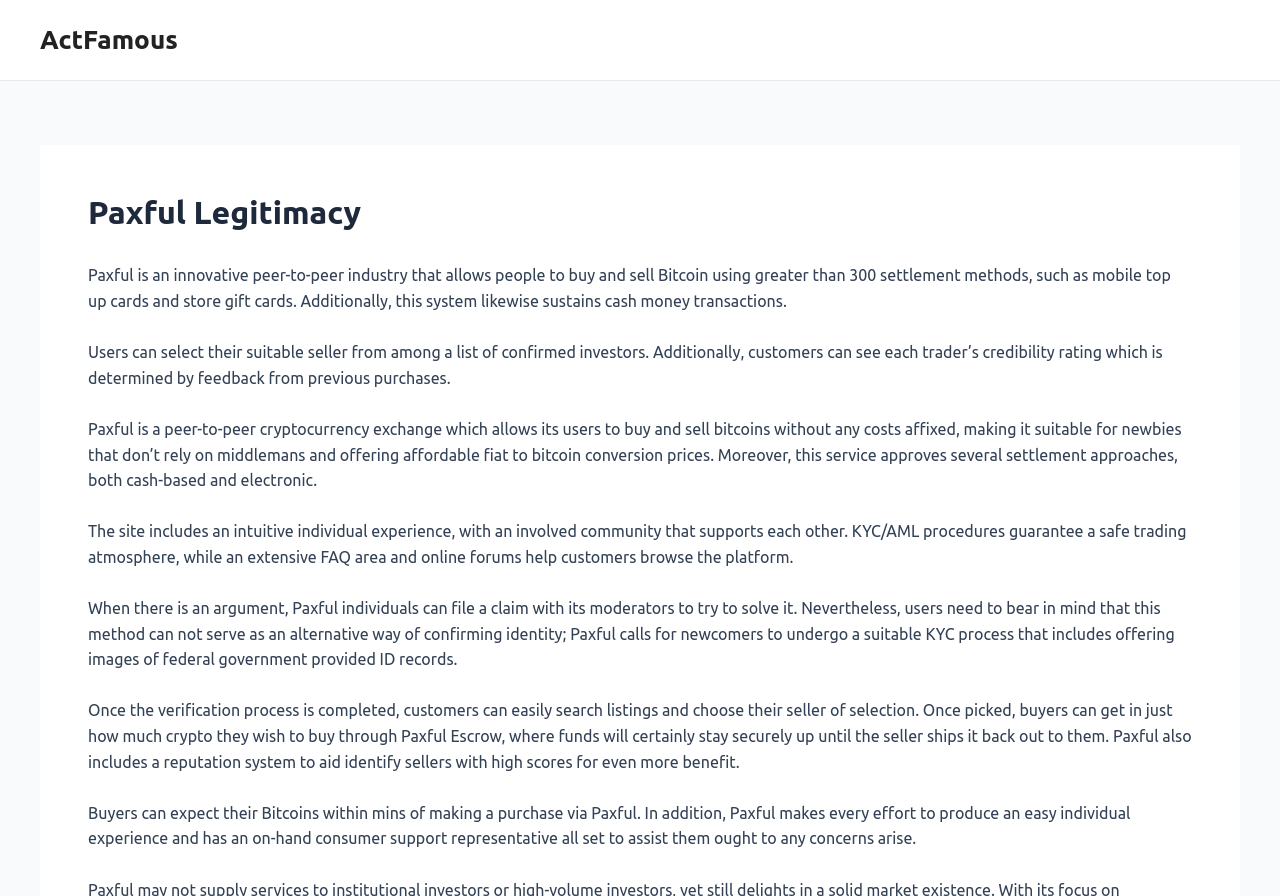Identify the bounding box of the HTML element described here: "ActFamous". Provide the coordinates as four float numbers between 0 and 1: [left, top, right, bottom].

[0.031, 0.028, 0.139, 0.061]